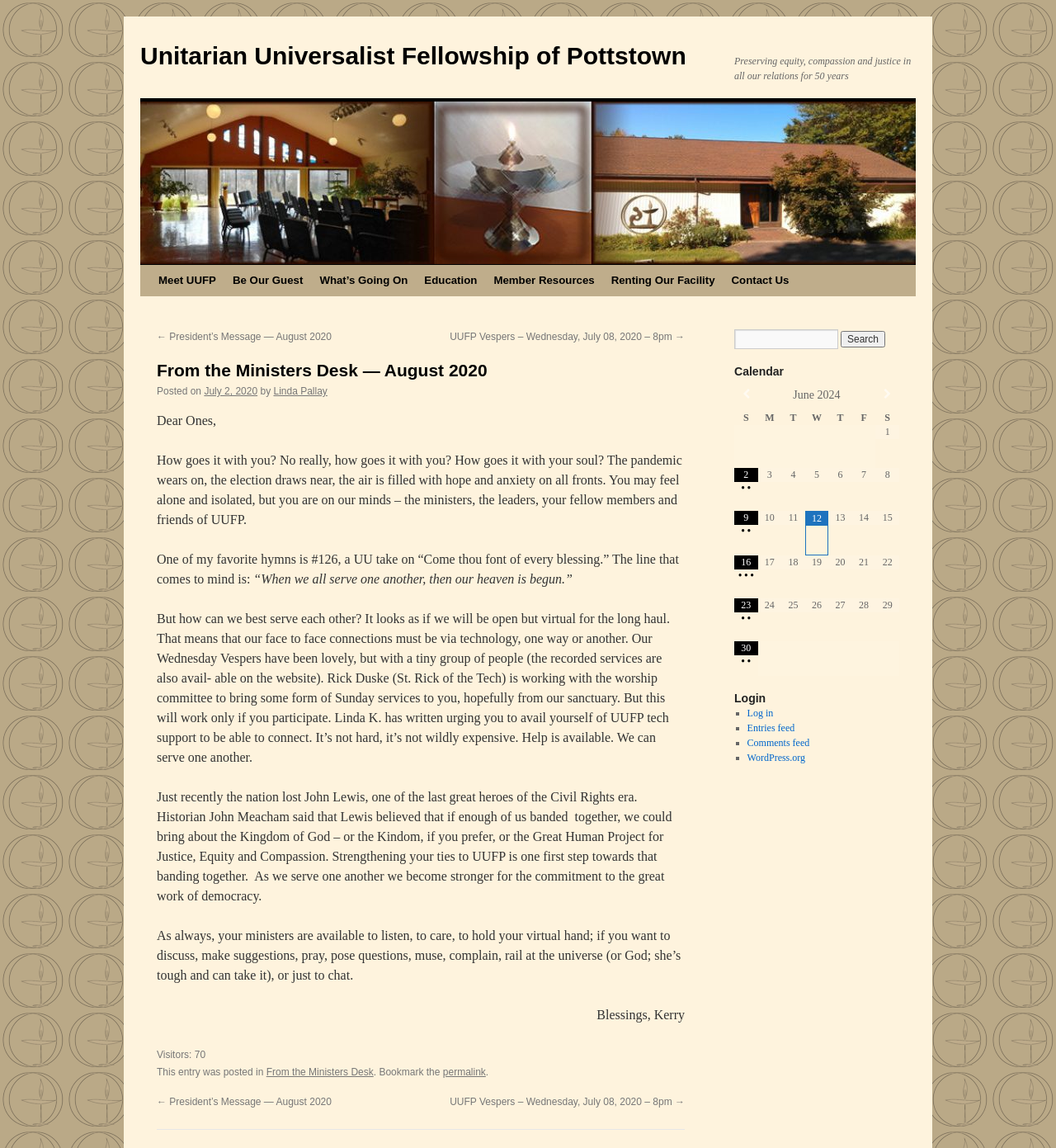Produce an extensive caption that describes everything on the webpage.

The webpage is from the Unitarian Universalist Fellowship of Pottstown, and it appears to be a blog post or article from the minister's desk, dated August 2020. 

At the top of the page, there is a link to the fellowship's homepage, accompanied by an image of the fellowship's logo. Below this, there is a static text describing the fellowship's mission, "Preserving equity, compassion and justice in all our relations for 50 years." 

A navigation menu is located below, with links to various sections of the website, including "Meet UUFP", "Be Our Guest", "What's Going On", "Education", "Member Resources", "Renting Our Facility", and "Contact Us". 

The main content of the page is a letter from the minister, which discusses the current state of the world, the importance of community, and the role of the fellowship in serving one another. The letter is divided into several paragraphs, with a few quotes and references to hymns and historical figures. 

On the right-hand side of the page, there is a search bar and a calendar section, which displays a table with dates and events. The calendar section also has navigation buttons to move to previous or next months. 

At the bottom of the page, there are links to previous and next posts, as well as a section displaying the number of visitors to the page.